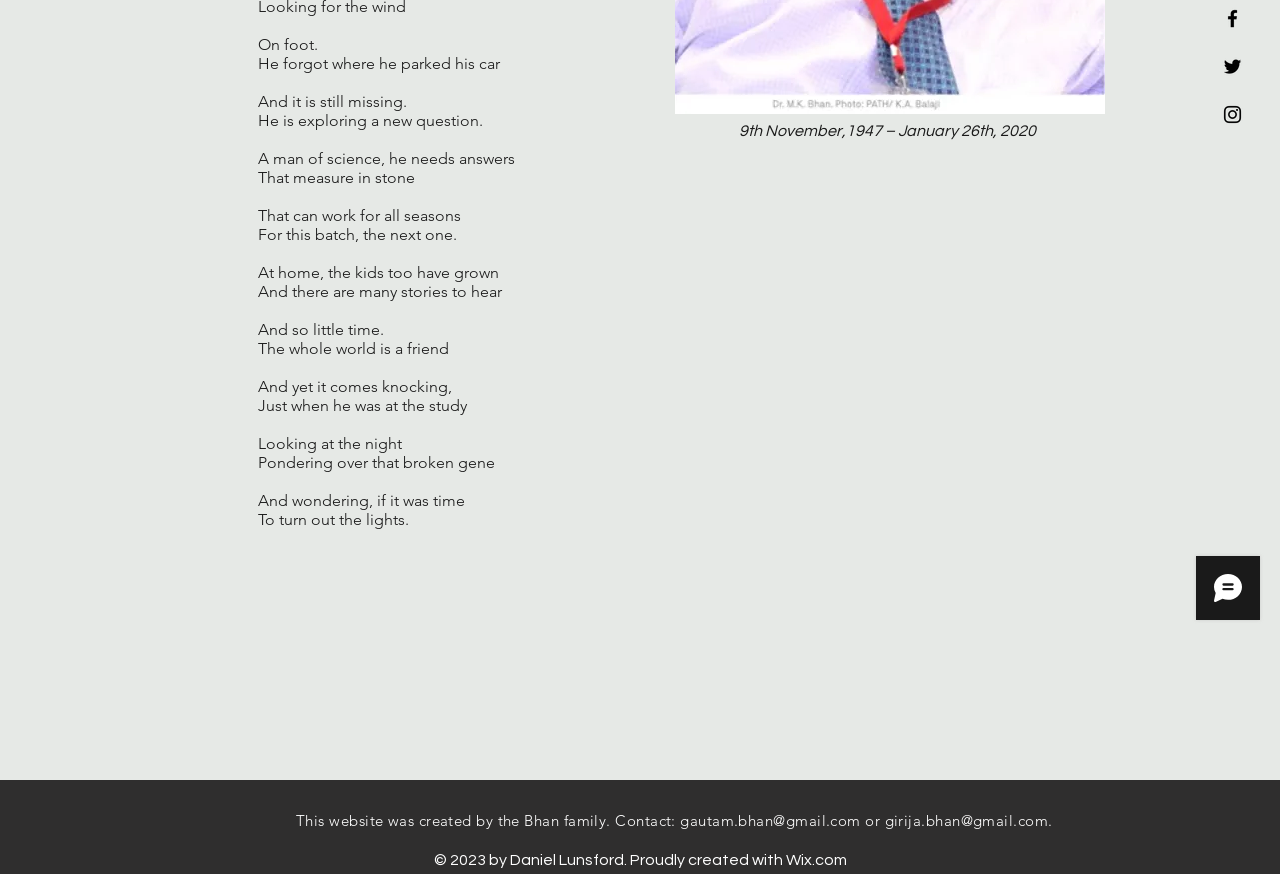Mark the bounding box of the element that matches the following description: "aria-label="Black Facebook Icon"".

[0.954, 0.007, 0.972, 0.034]